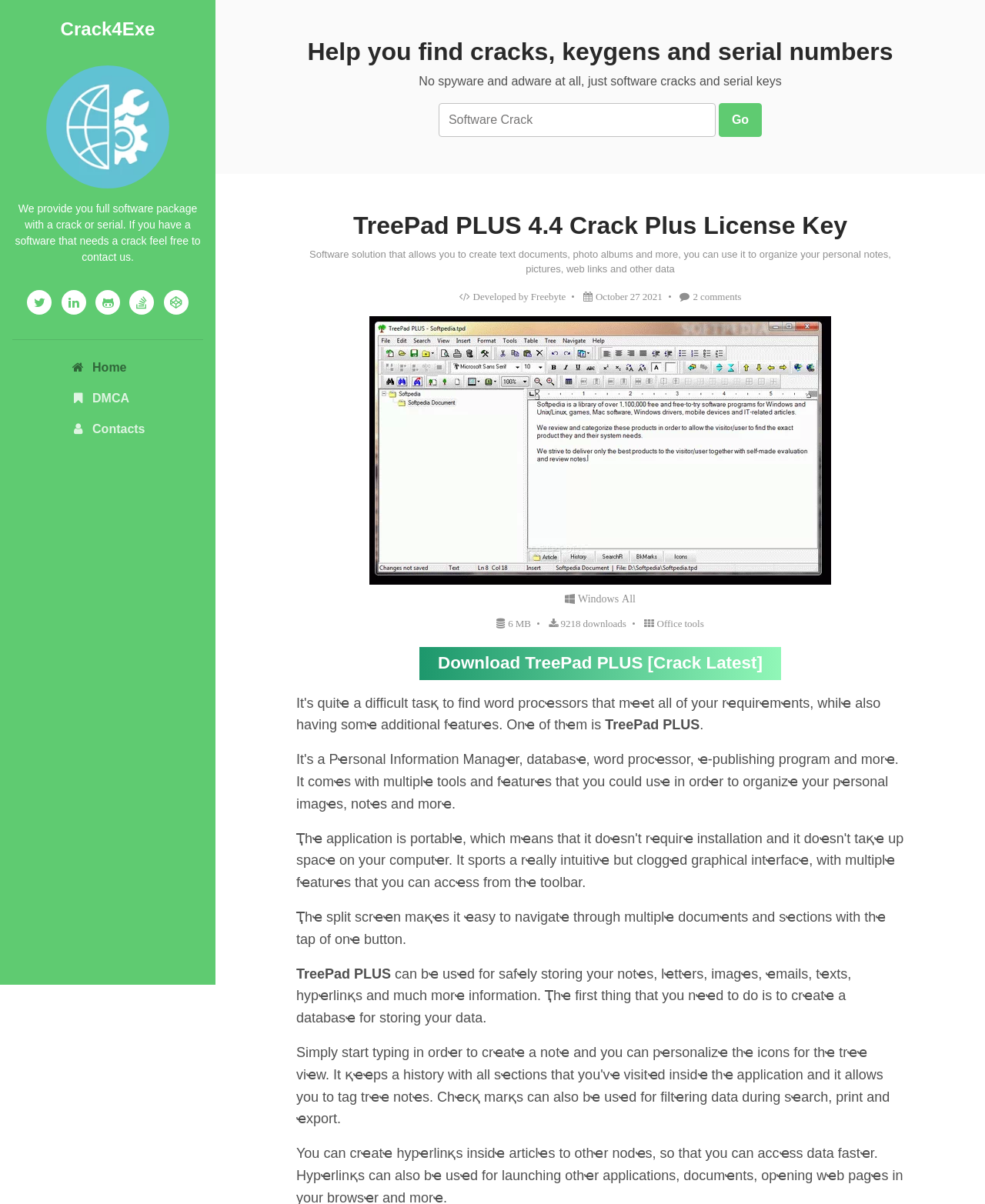Using the description "Home (current)", locate and provide the bounding box of the UI element.

[0.065, 0.293, 0.154, 0.318]